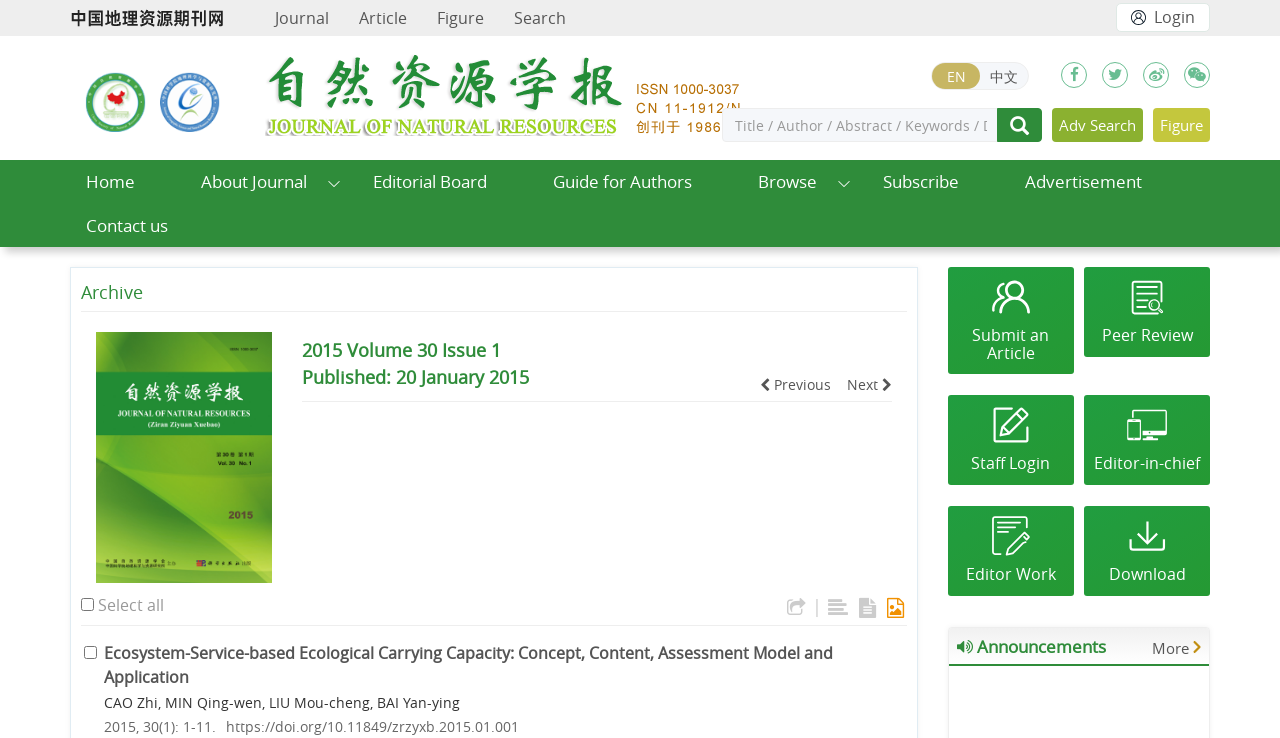Identify the bounding box coordinates of the part that should be clicked to carry out this instruction: "Search for articles".

[0.39, 0.0, 0.454, 0.049]